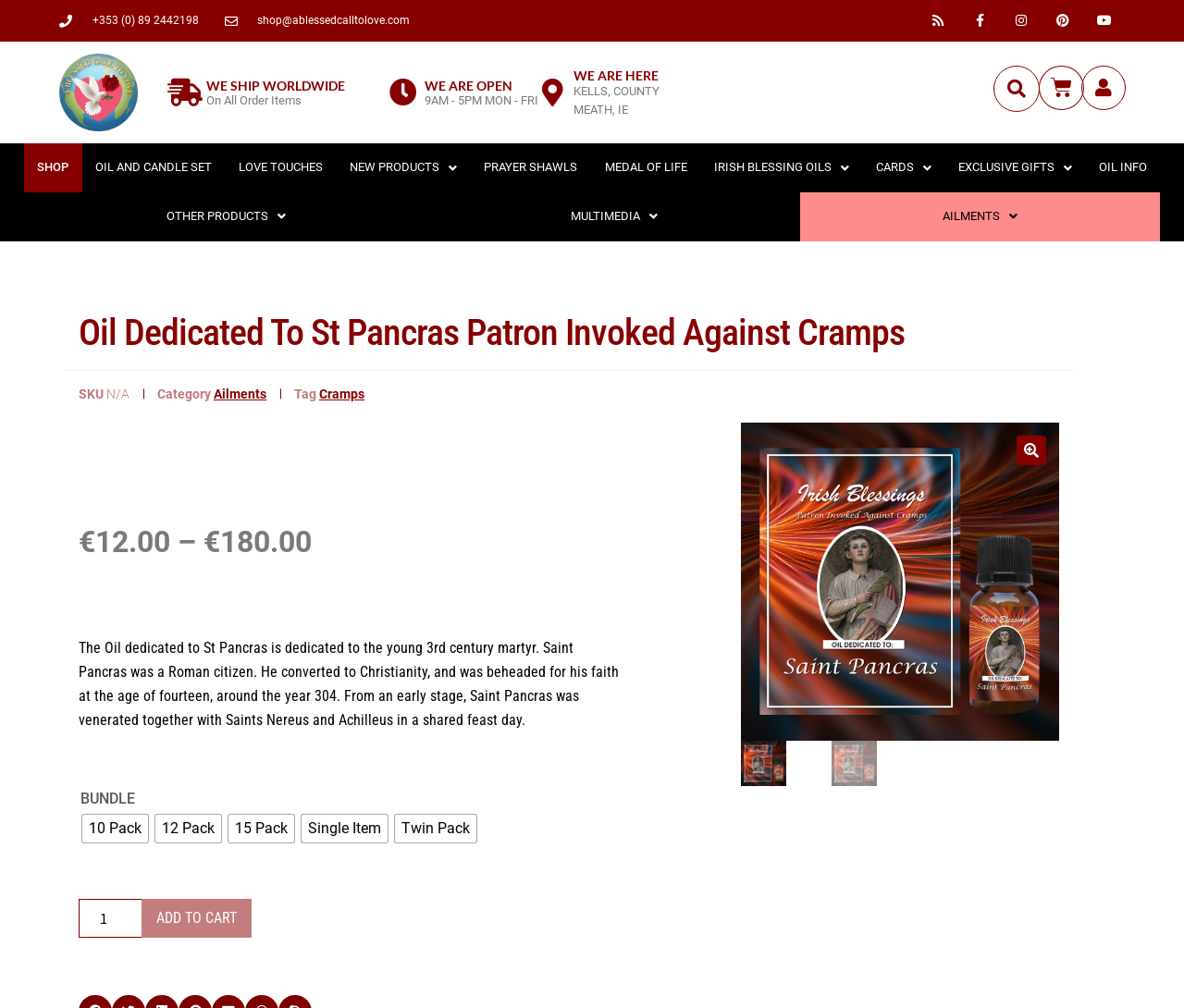Answer the question using only a single word or phrase: 
What is the price range of the oil?

€12.00 - €180.00